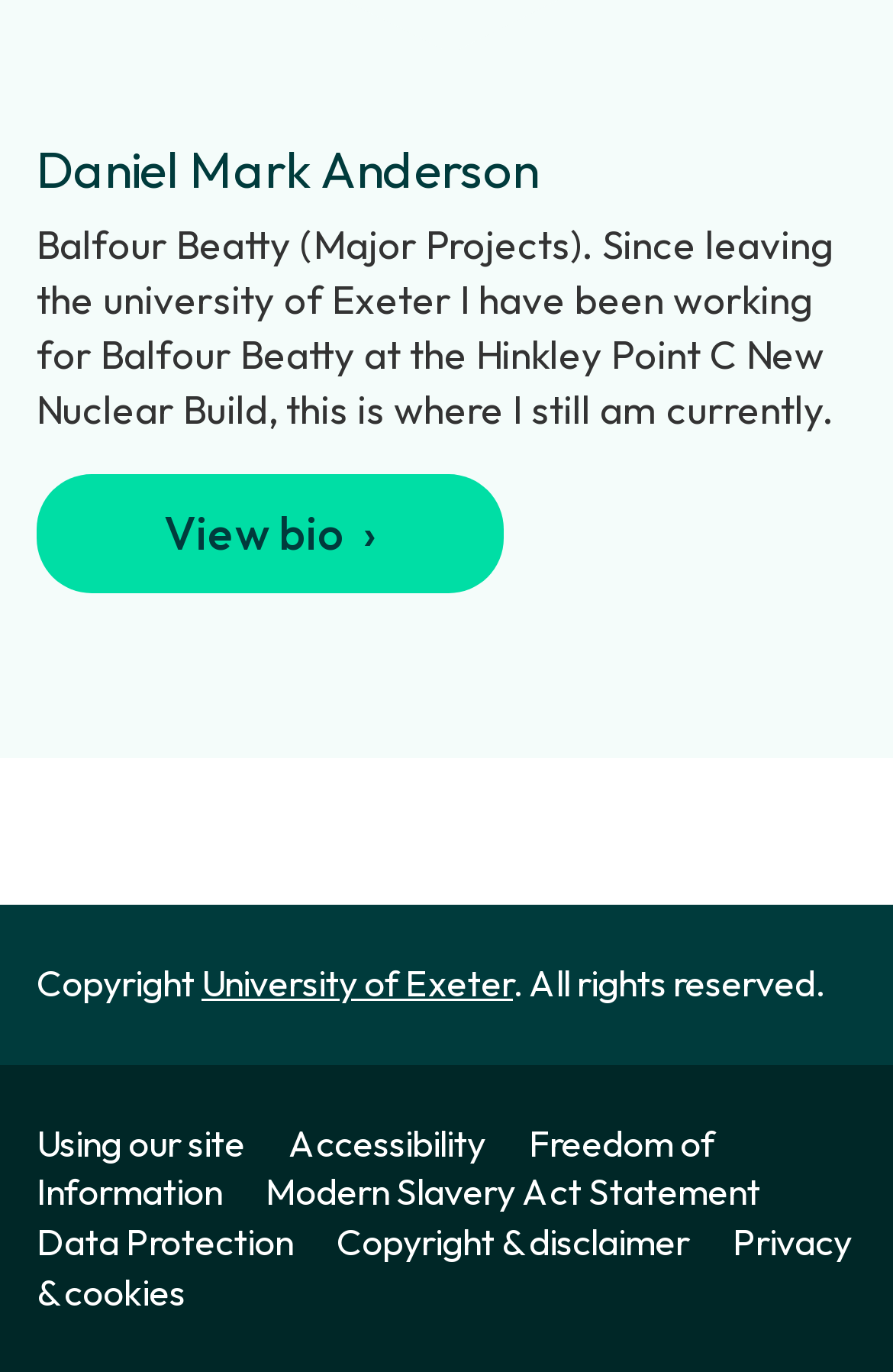Indicate the bounding box coordinates of the clickable region to achieve the following instruction: "browse archives."

None